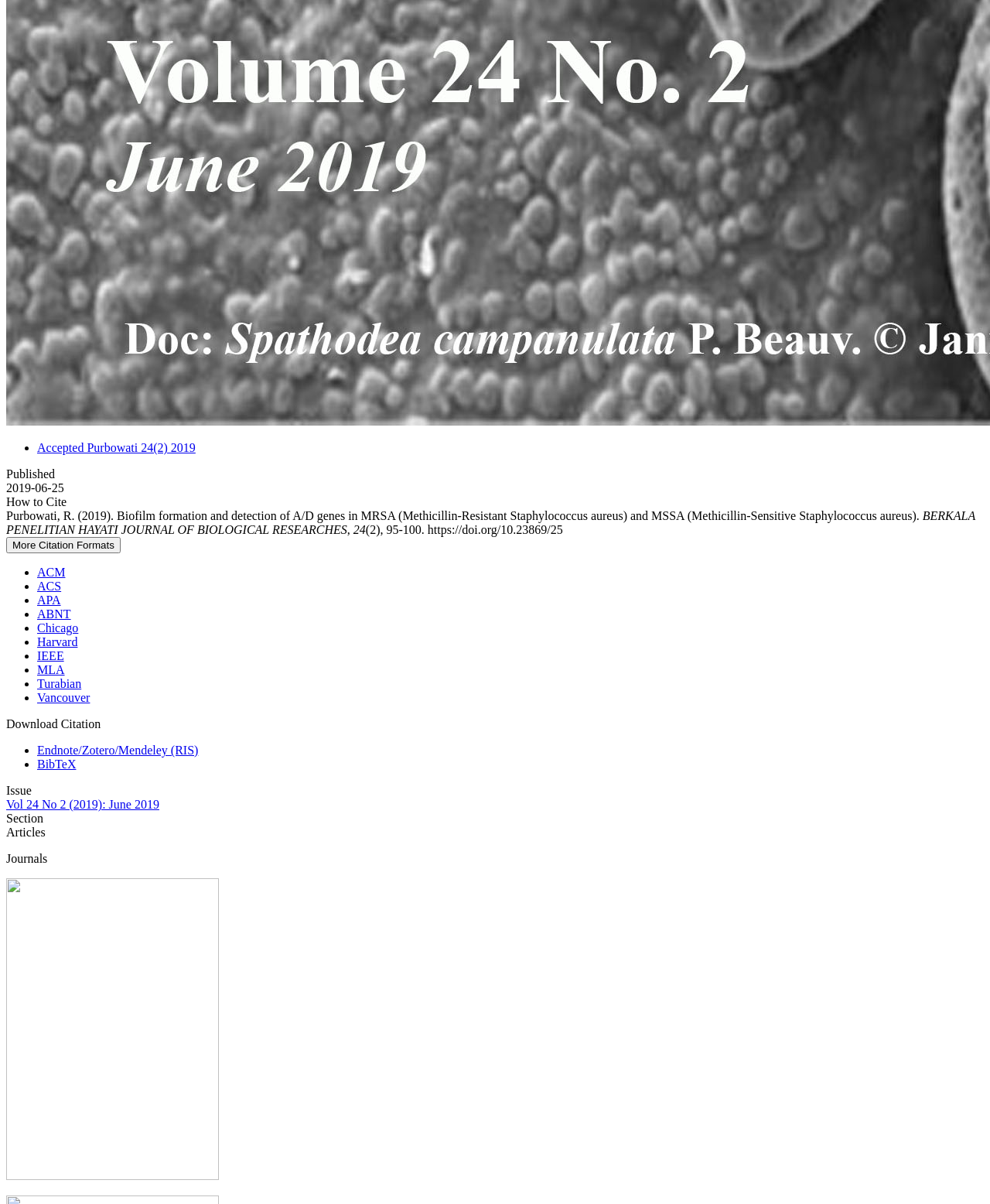Extract the bounding box coordinates of the UI element described by: "Accepted Purbowati 24(2) 2019". The coordinates should include four float numbers ranging from 0 to 1, e.g., [left, top, right, bottom].

[0.038, 0.366, 0.198, 0.377]